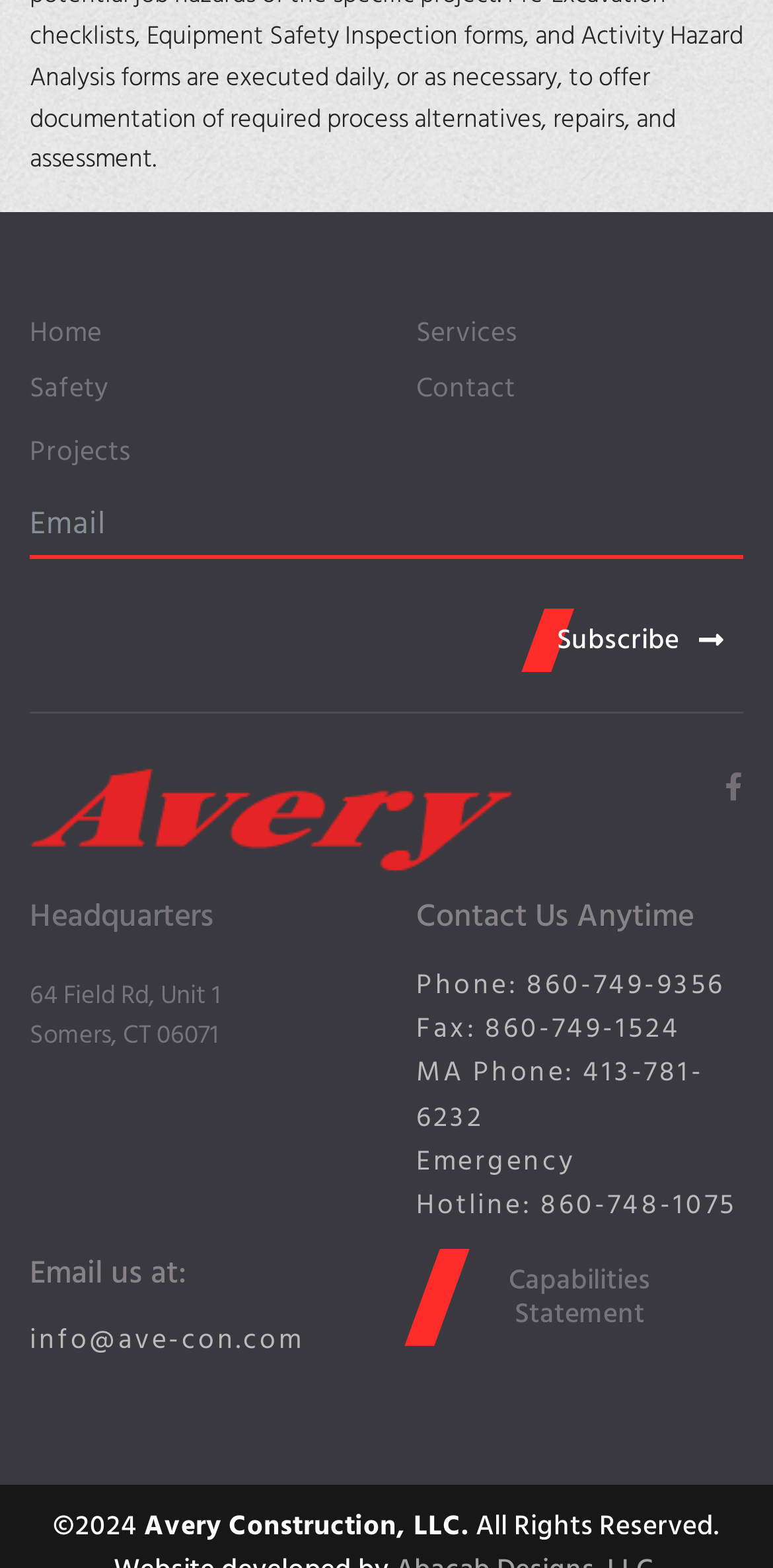Extract the bounding box coordinates for the HTML element that matches this description: "Capabilities Statement". The coordinates should be four float numbers between 0 and 1, i.e., [left, top, right, bottom].

[0.538, 0.796, 0.962, 0.858]